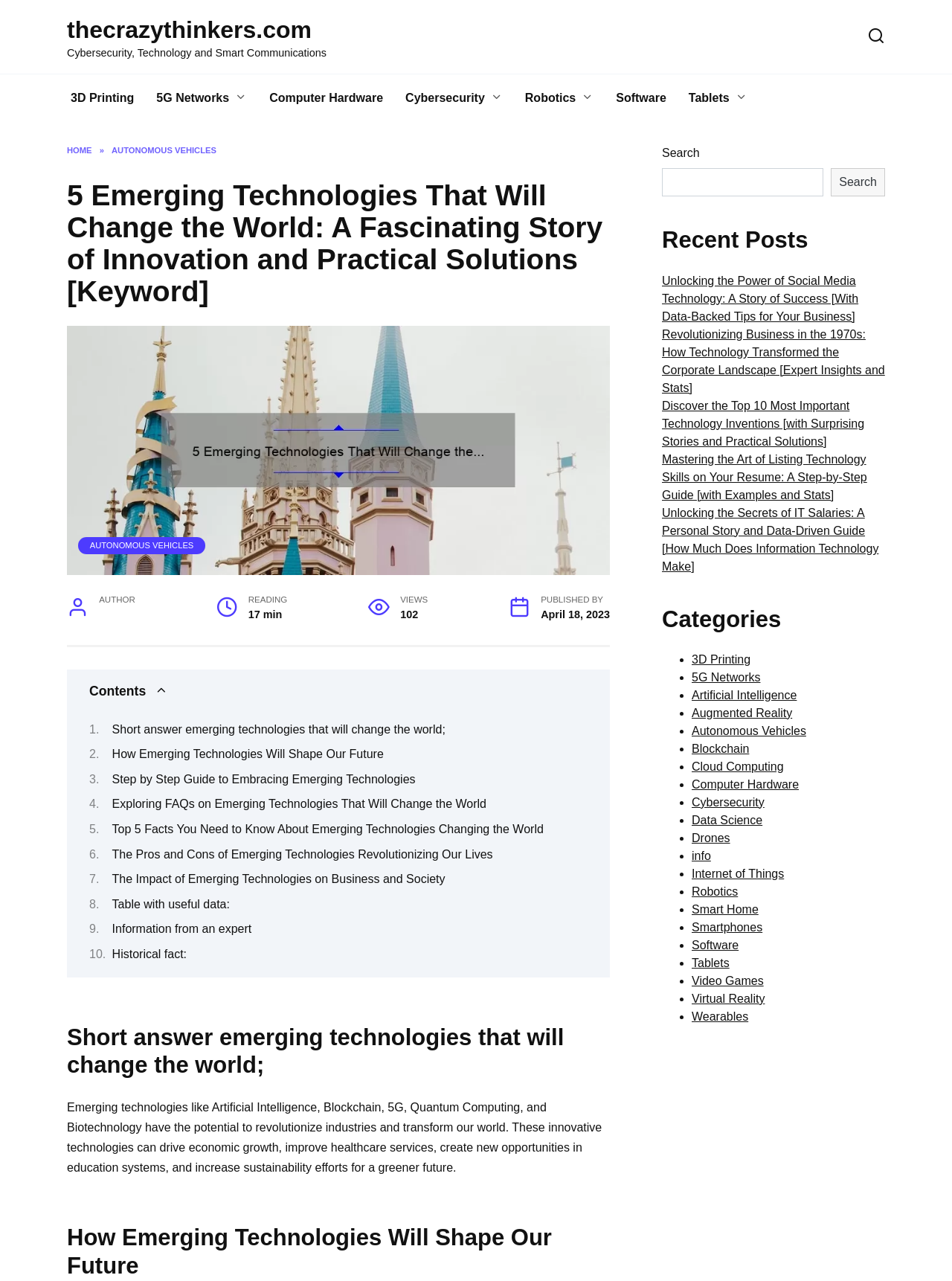Generate a thorough caption that explains the contents of the webpage.

This webpage is about emerging technologies that will change the world. At the top, there is a link to the website's homepage and a list of categories including 3D printing, 5G networks, computer hardware, cybersecurity, and more. Below that, there is a heading that reads "5 Emerging Technologies That Will Change the World: A Fascinating Story of Innovation and Practical Solutions" with an image next to it. 

Underneath the heading, there is a brief description of the article, which mentions that emerging technologies like artificial intelligence, blockchain, 5G, quantum computing, and biotechnology have the potential to revolutionize industries and transform our world. 

To the right of the article description, there is a section that displays the author, reading time, views, and publication date. Below that, there is a table of contents with links to different sections of the article, including a short answer, how emerging technologies will shape our future, and the pros and cons of emerging technologies.

Further down the page, there is a section titled "Recent Posts" that lists several articles related to technology, including unlocking the power of social media technology and mastering the art of listing technology skills on a resume. 

On the right side of the page, there is a search bar and a list of categories, including 3D printing, 5G networks, artificial intelligence, and more. Each category has a bullet point next to it.